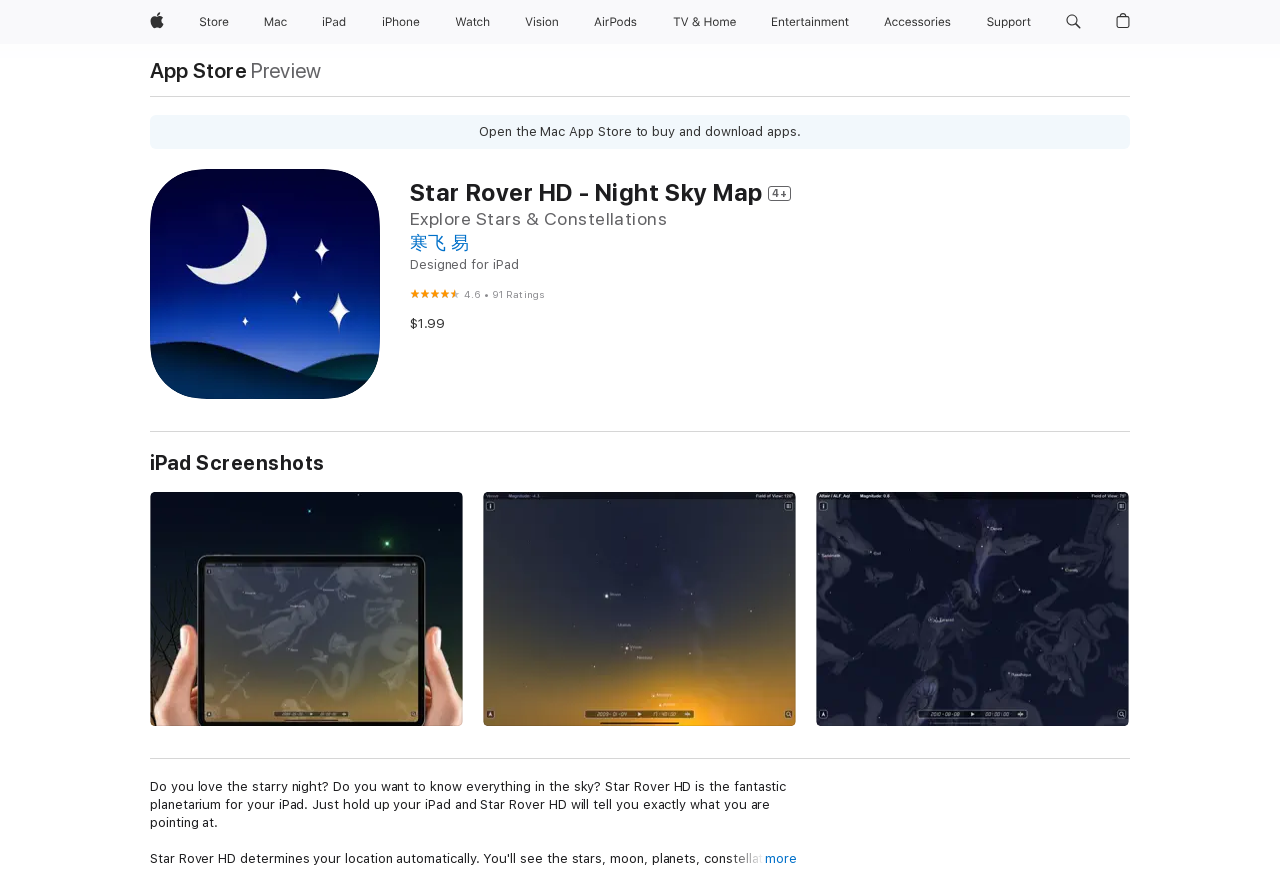Describe every aspect of the webpage in a detailed manner.

This webpage is about the Star Rover HD app, a planetarium for iPads. At the top, there is a navigation bar with links to various Apple products and services, including Apple, Store, Mac, iPad, iPhone, Watch, Vision, AirPods, TV and Home, Entertainment, Accessories, and Support. Each link has a corresponding image and a button to expand the menu.

Below the navigation bar, there is a search button and a shopping bag button. On the left side, there is a link to the App Store and a preview button. Above the main content, there is an alert message that says "Open the Mac App Store to buy and download apps."

The main content is divided into sections. The first section has a heading that says "Star Rover HD - Night Sky Map 4+" and describes the app as a planetarium for iPads. There are three headings that highlight the app's features: "Explore Stars & Constellations", "寒飞 易" (which is a link to the developer's page), and "Designed for iPad". Below these headings, there is a rating section that shows 4.6 out of 5 stars and 91 ratings.

The next section has a heading that says "iPad Screenshots" and is likely to contain screenshots of the app on an iPad. The final section has a heading that says "Description" and contains a paragraph of text that describes the app's functionality, saying that it can tell you exactly what you are pointing at when you hold up your iPad.

Overall, the webpage is promoting the Star Rover HD app and providing information about its features and functionality.